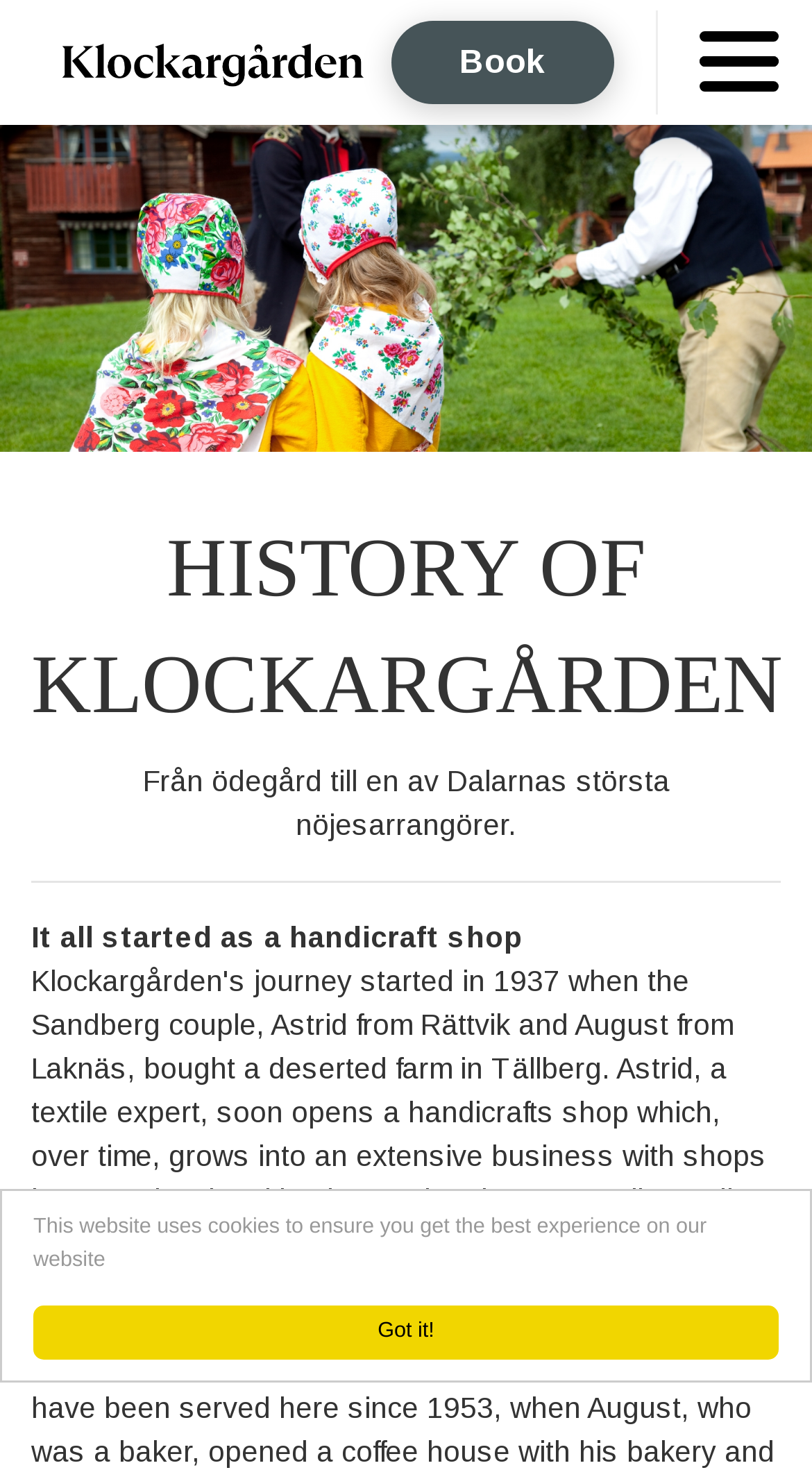Determine the bounding box coordinates for the HTML element described here: "parent_node: Restaurant title="Home"".

[0.041, 0.014, 0.481, 0.071]